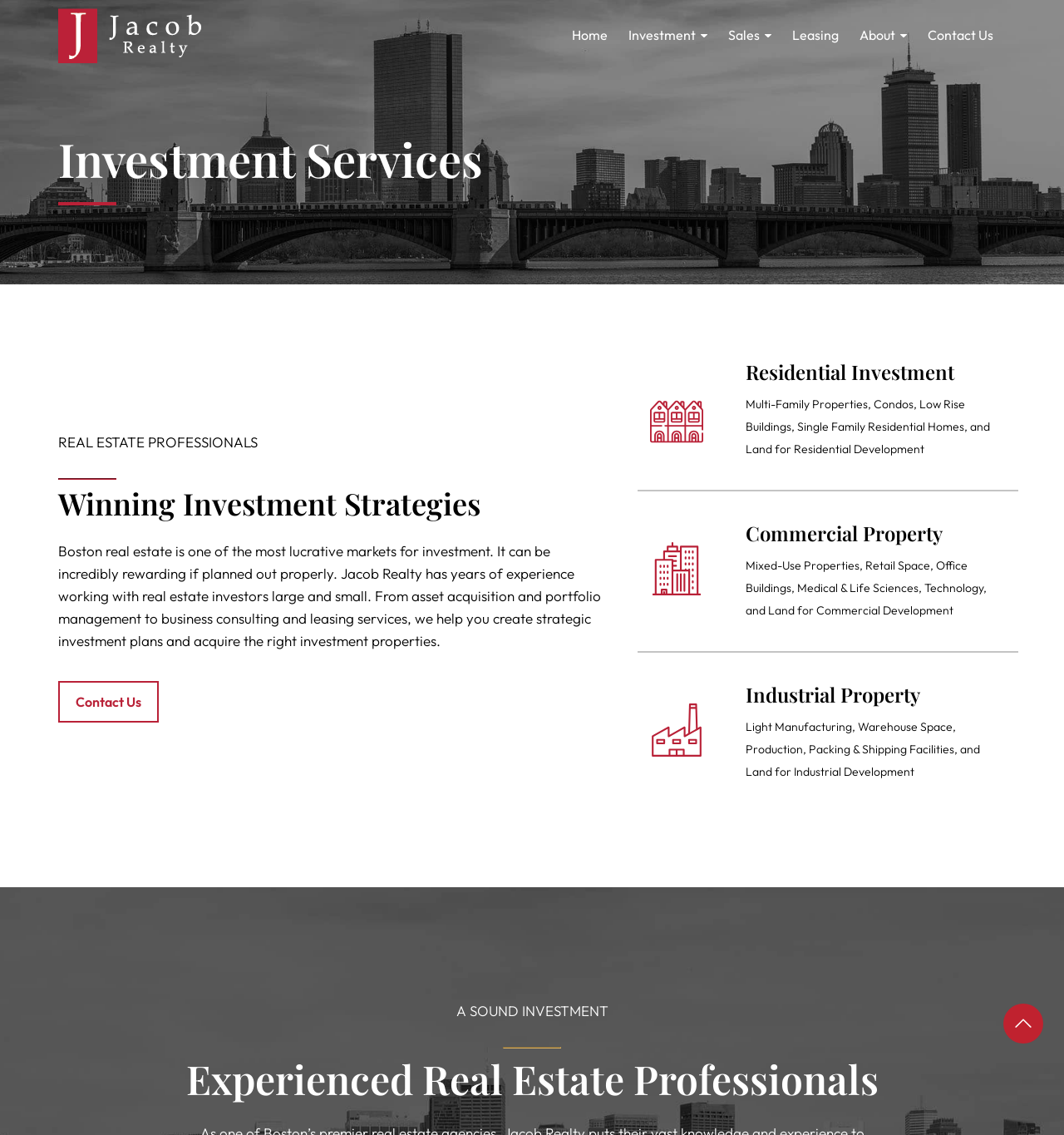Locate the bounding box coordinates of the segment that needs to be clicked to meet this instruction: "Click on the 'Commercial Property' heading".

[0.7, 0.459, 0.945, 0.481]